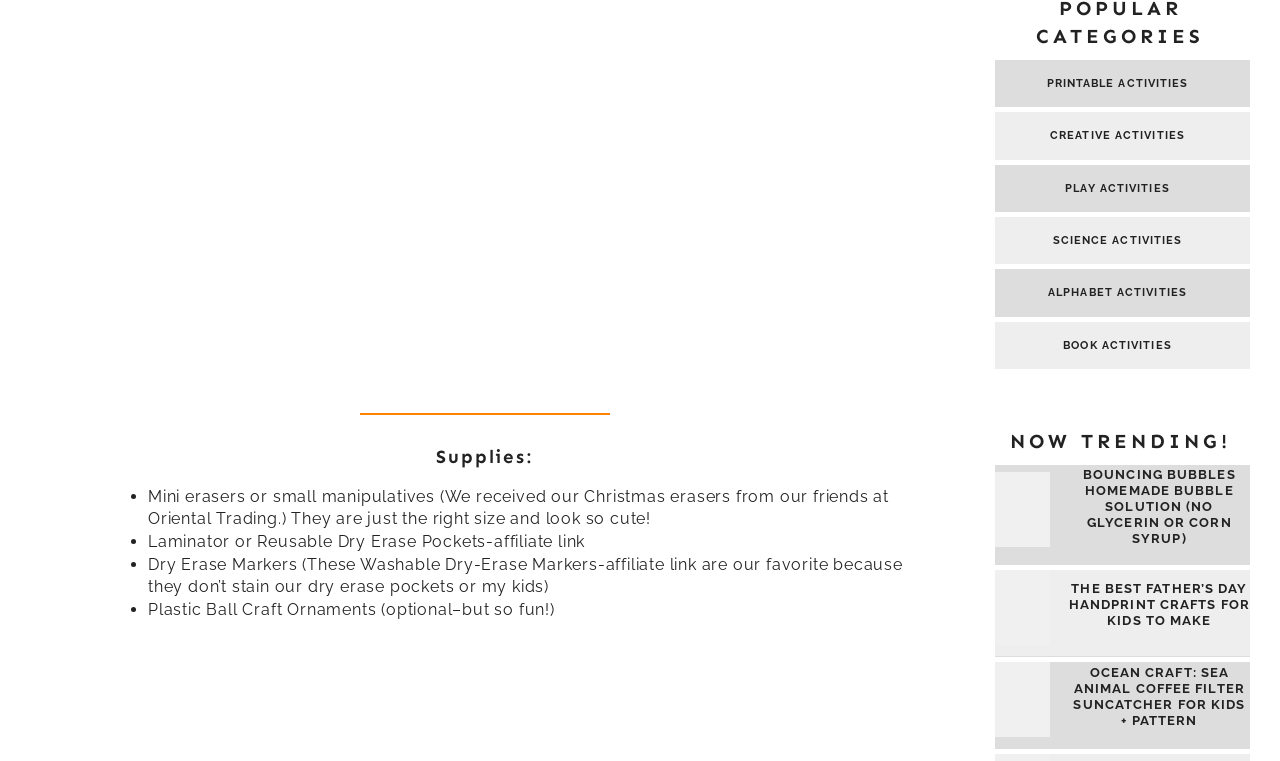Provide your answer in one word or a succinct phrase for the question: 
What is the theme of the DIY project shown in the first image?

Bouncing Bubbles